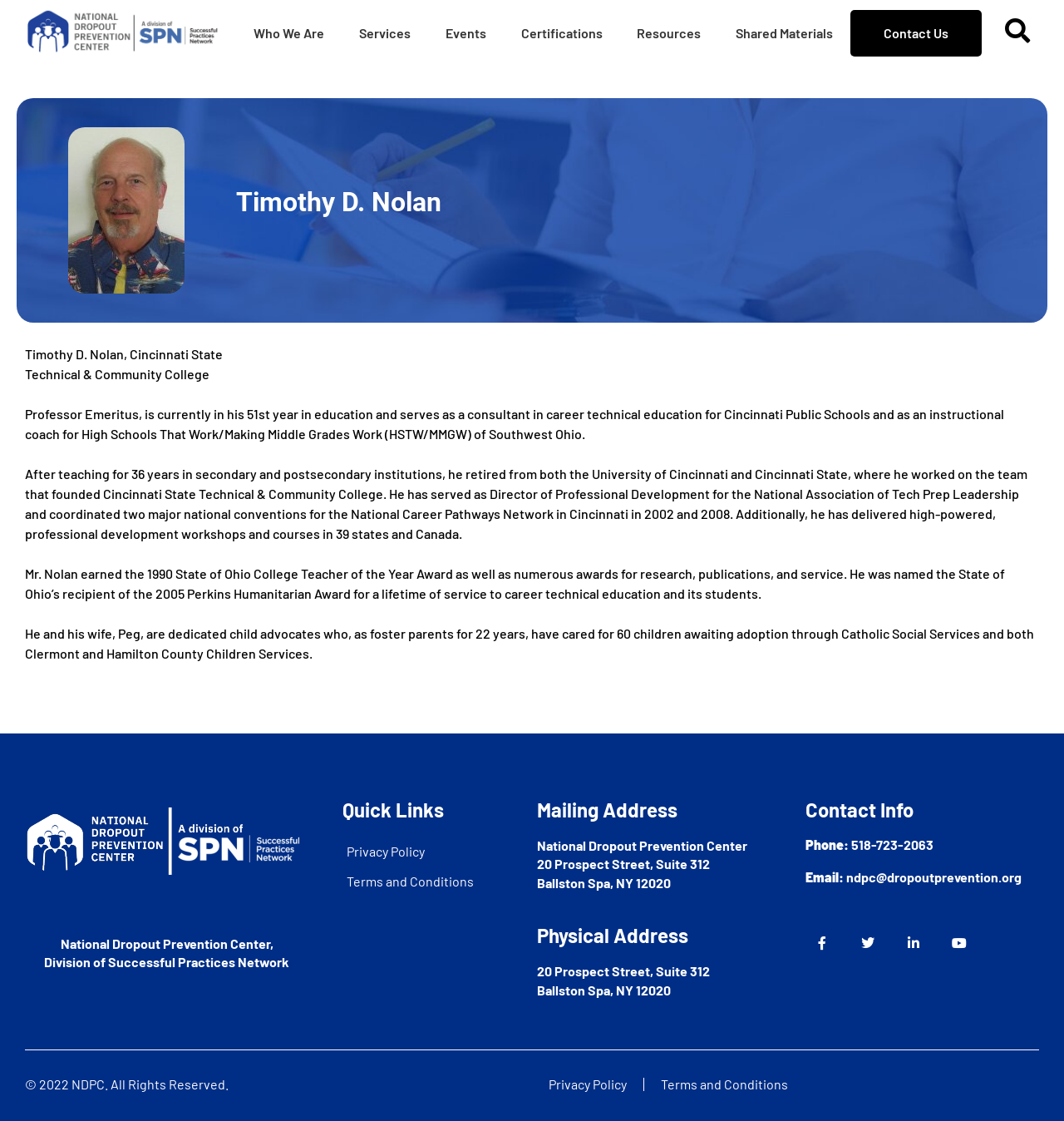Provide the bounding box coordinates of the section that needs to be clicked to accomplish the following instruction: "Visit National Dropout Prevention Center."

[0.057, 0.835, 0.257, 0.849]